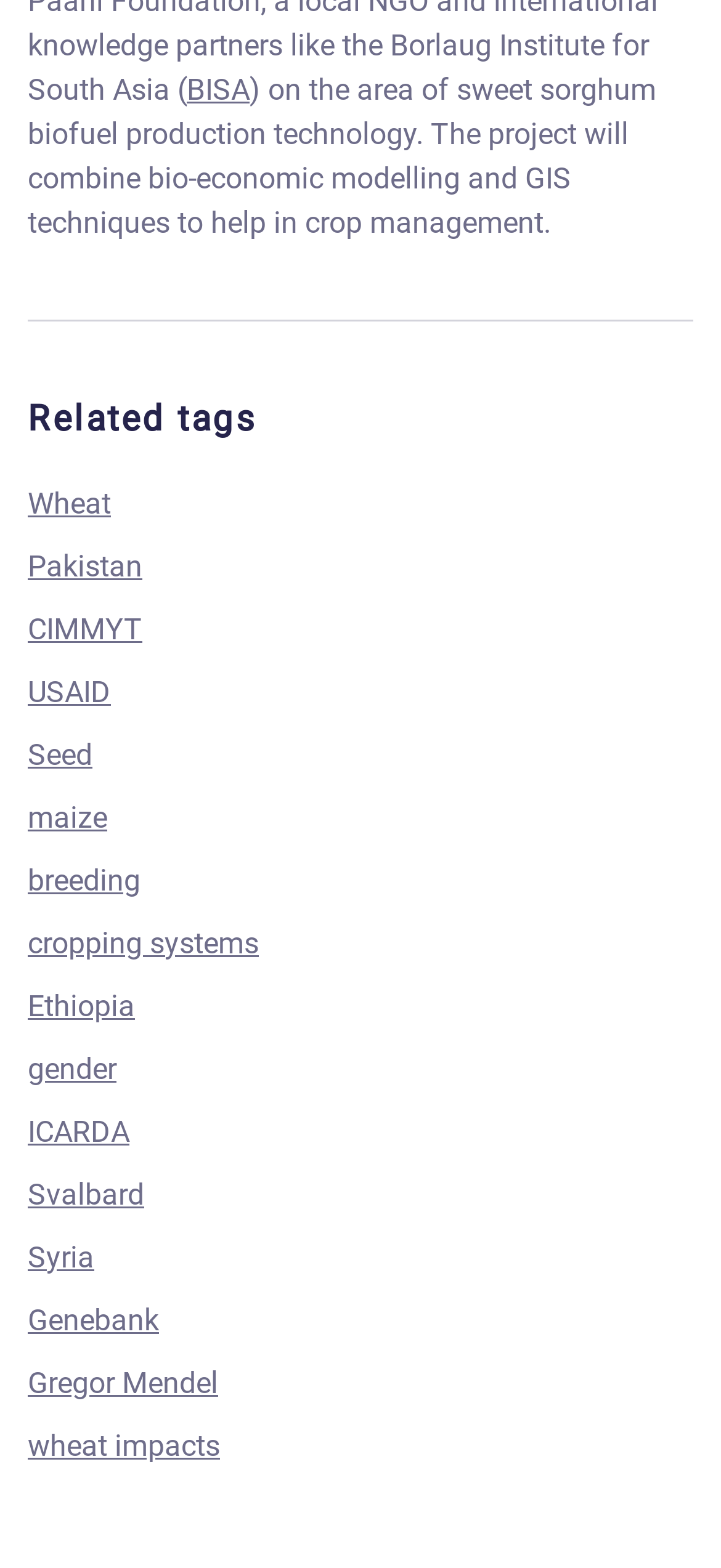With reference to the screenshot, provide a detailed response to the question below:
What is the main topic of the project?

The main topic of the project can be determined by reading the text description on the webpage, which states 'The project will combine bio-economic modelling and GIS techniques to help in crop management on the area of sweet sorghum biofuel production technology.'